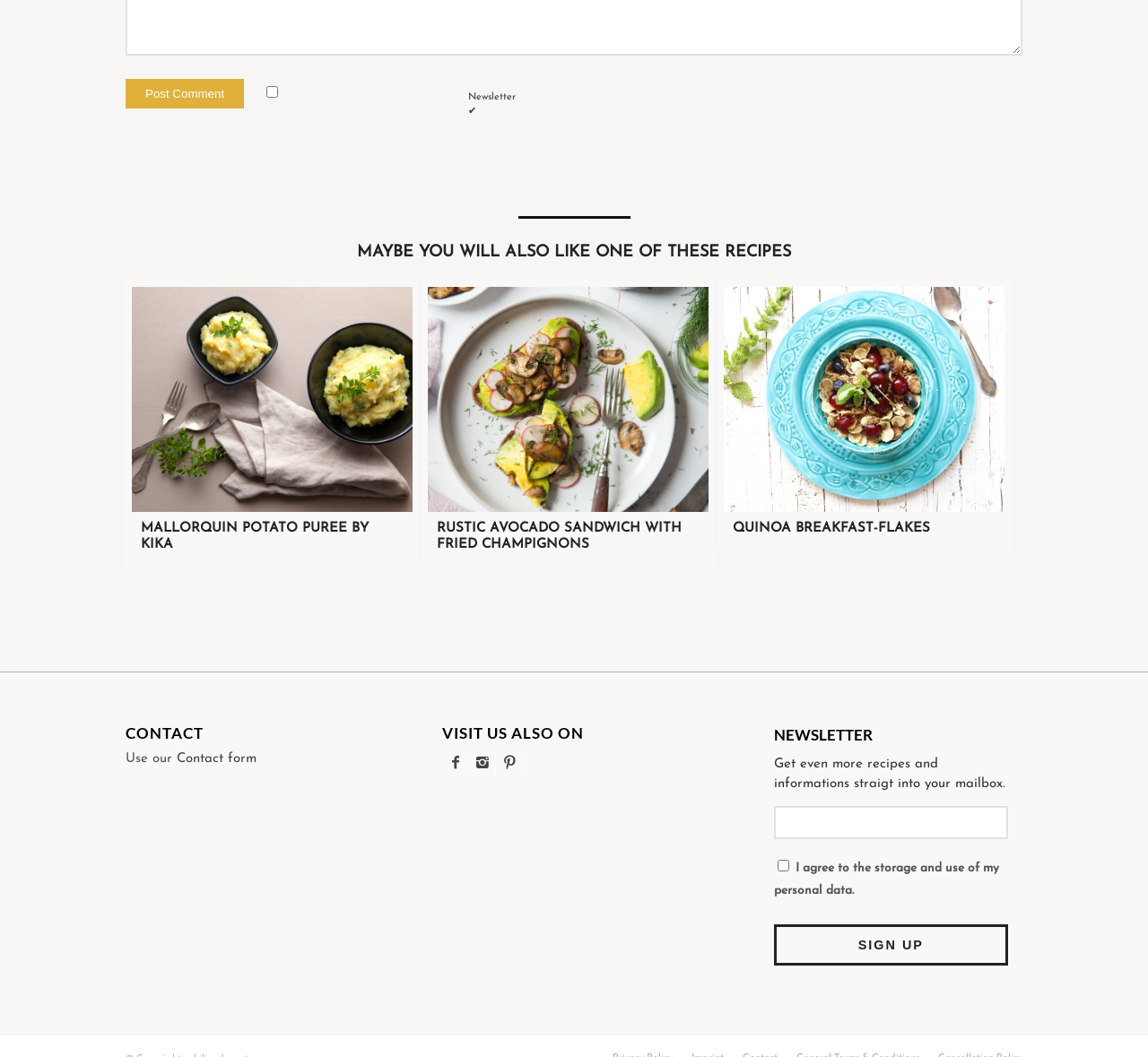What is the function of the 'Post Comment' button
Please respond to the question with a detailed and informative answer.

The 'Post Comment' button is located at the top of the page, suggesting that it is used to submit a comment or feedback. The exact functionality of the button is not specified, but based on its location and label, it is likely used to post a comment.